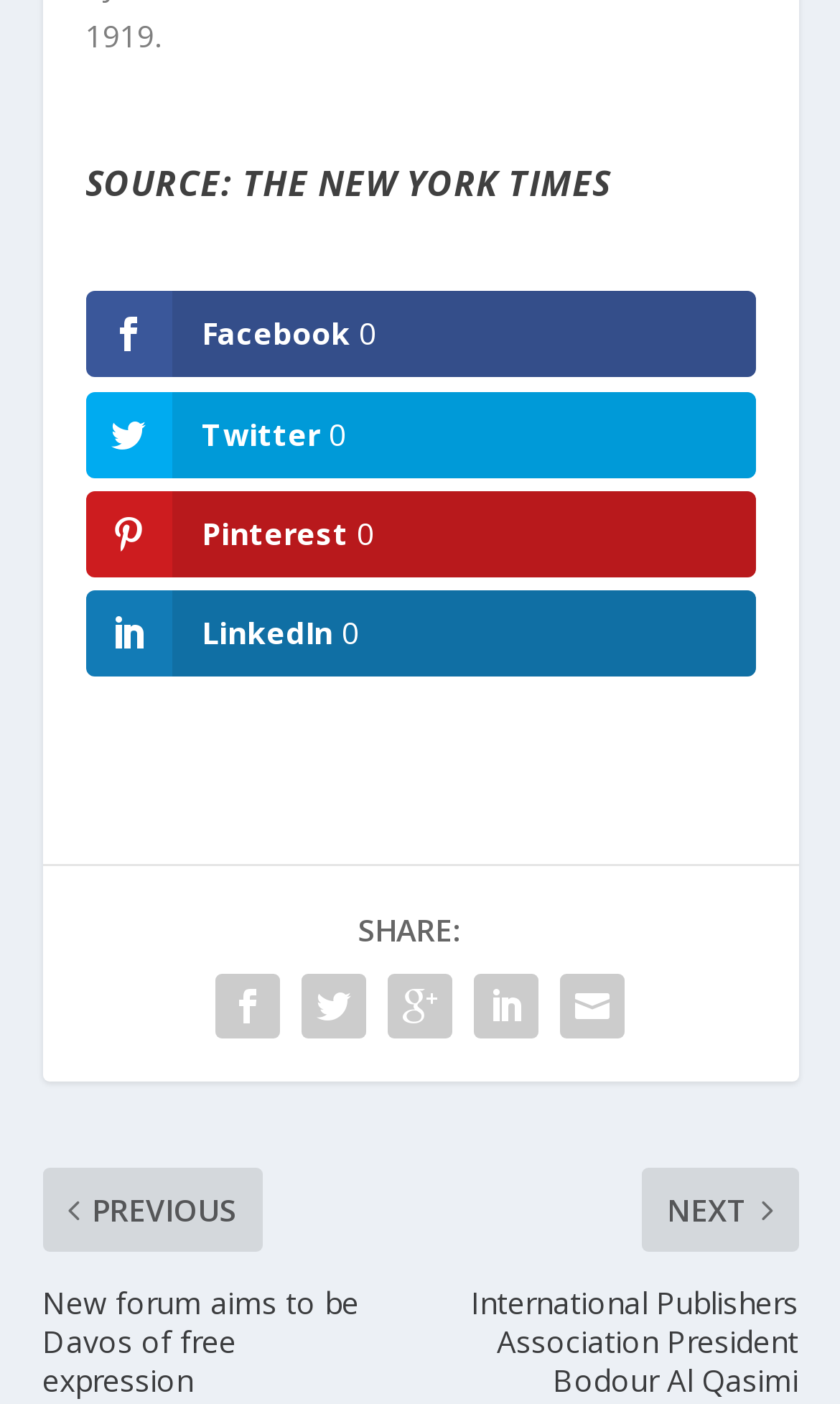Using a single word or phrase, answer the following question: 
What is the label for the sharing options?

SHARE: